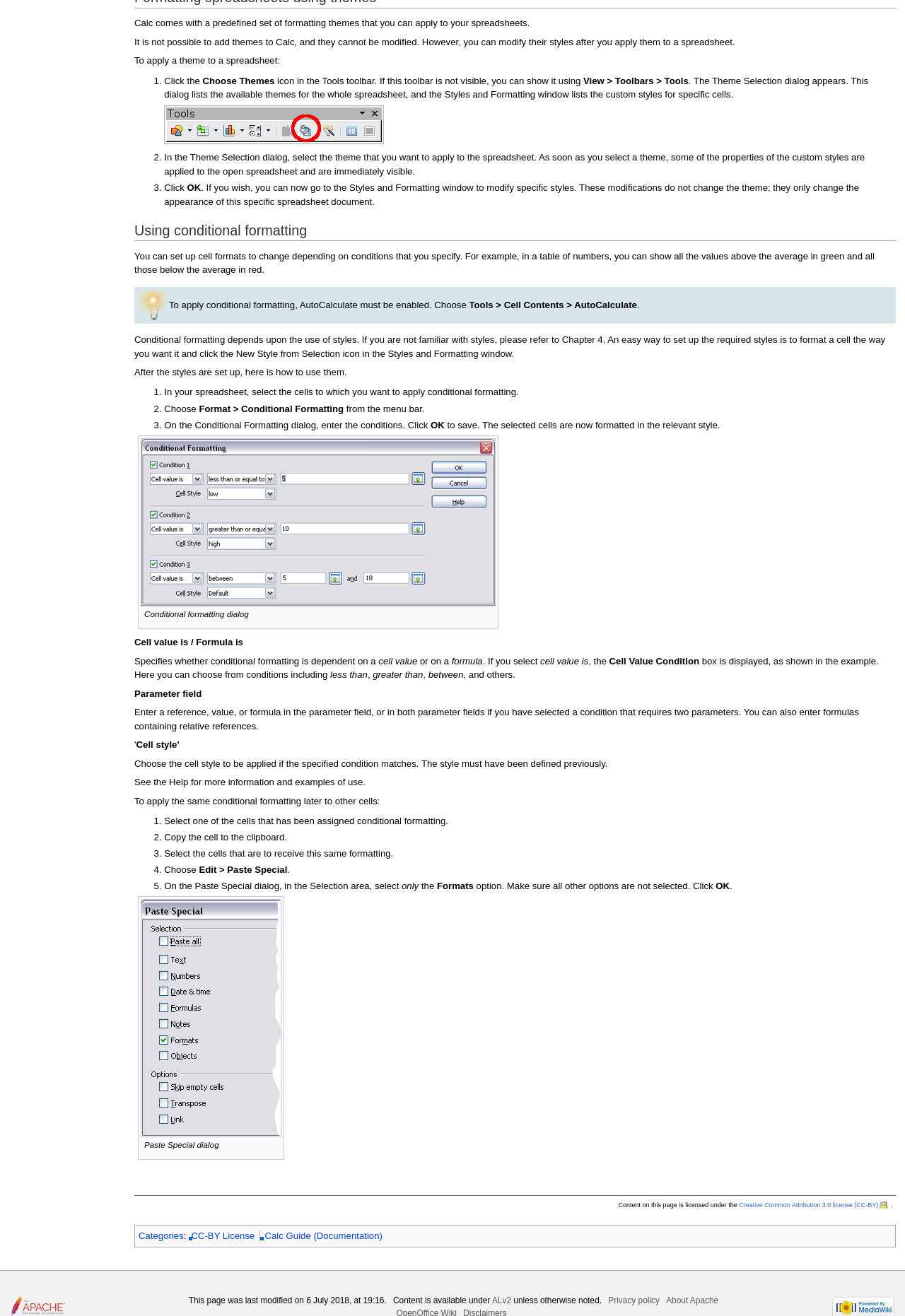How do you modify specific styles after applying a theme?
Use the screenshot to answer the question with a single word or phrase.

Styles and Formatting window